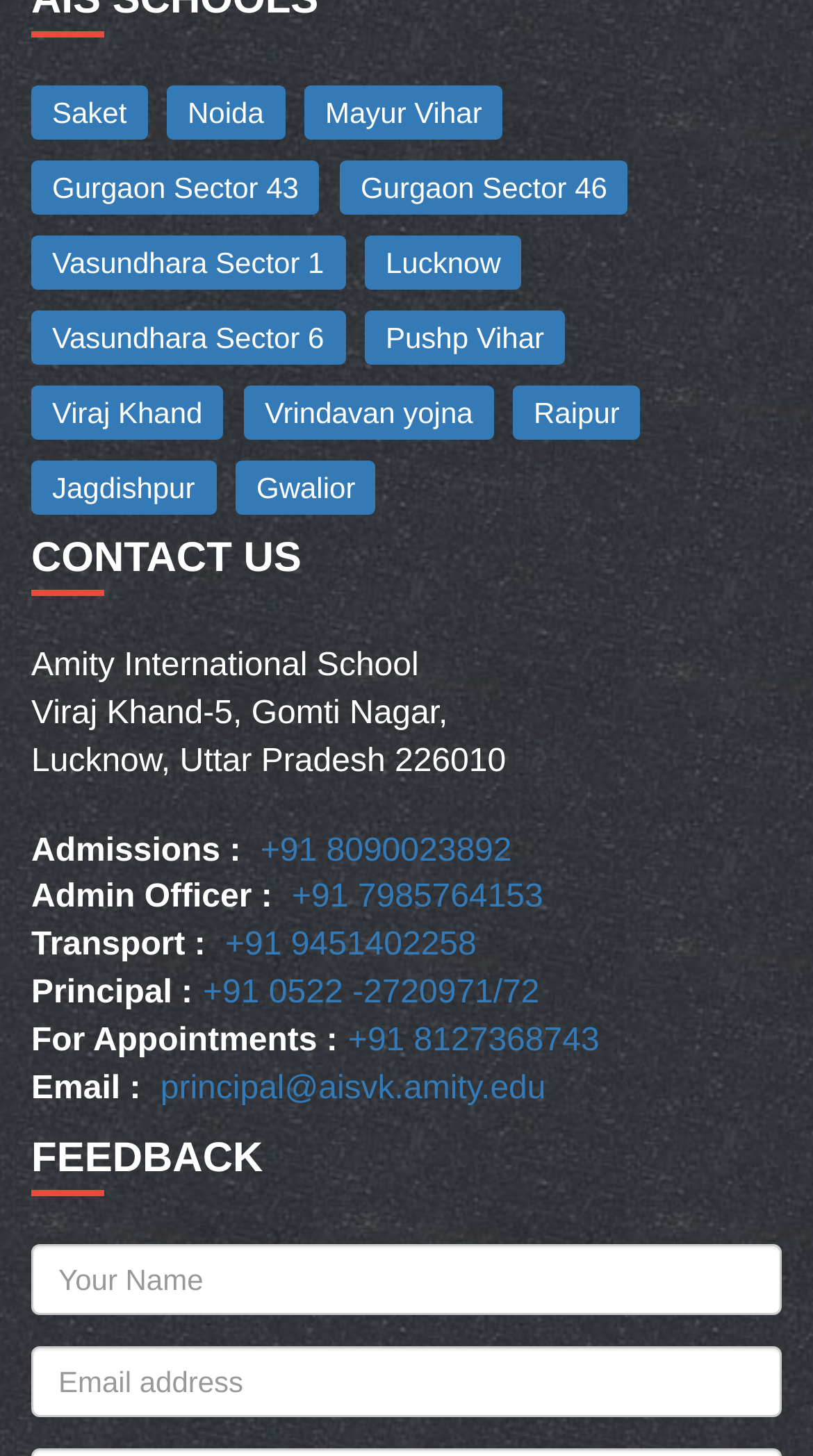Use a single word or phrase to respond to the question:
What is the phone number for admissions?

+91 8090023892